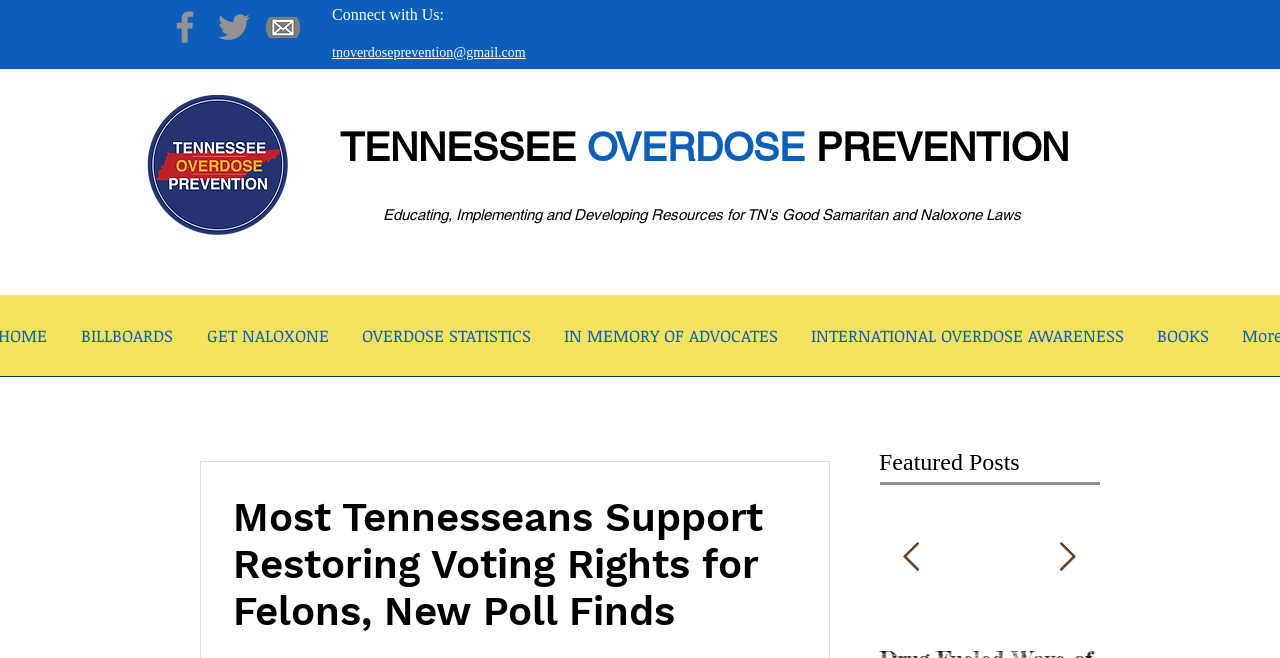Provide a one-word or short-phrase answer to the question:
What is the category of the 'BOOKS' element?

Resource